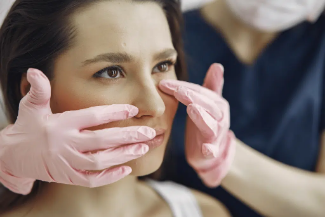From the image, can you give a detailed response to the question below:
What is the goal of the treatments offered?

The specialized treatments offered by the Solihull Medical Cosmetic Clinic aim to alleviate the visible effects of stress and enhance overall skin health, reflecting their commitment to promoting both physical well-being and relaxation through expert care.